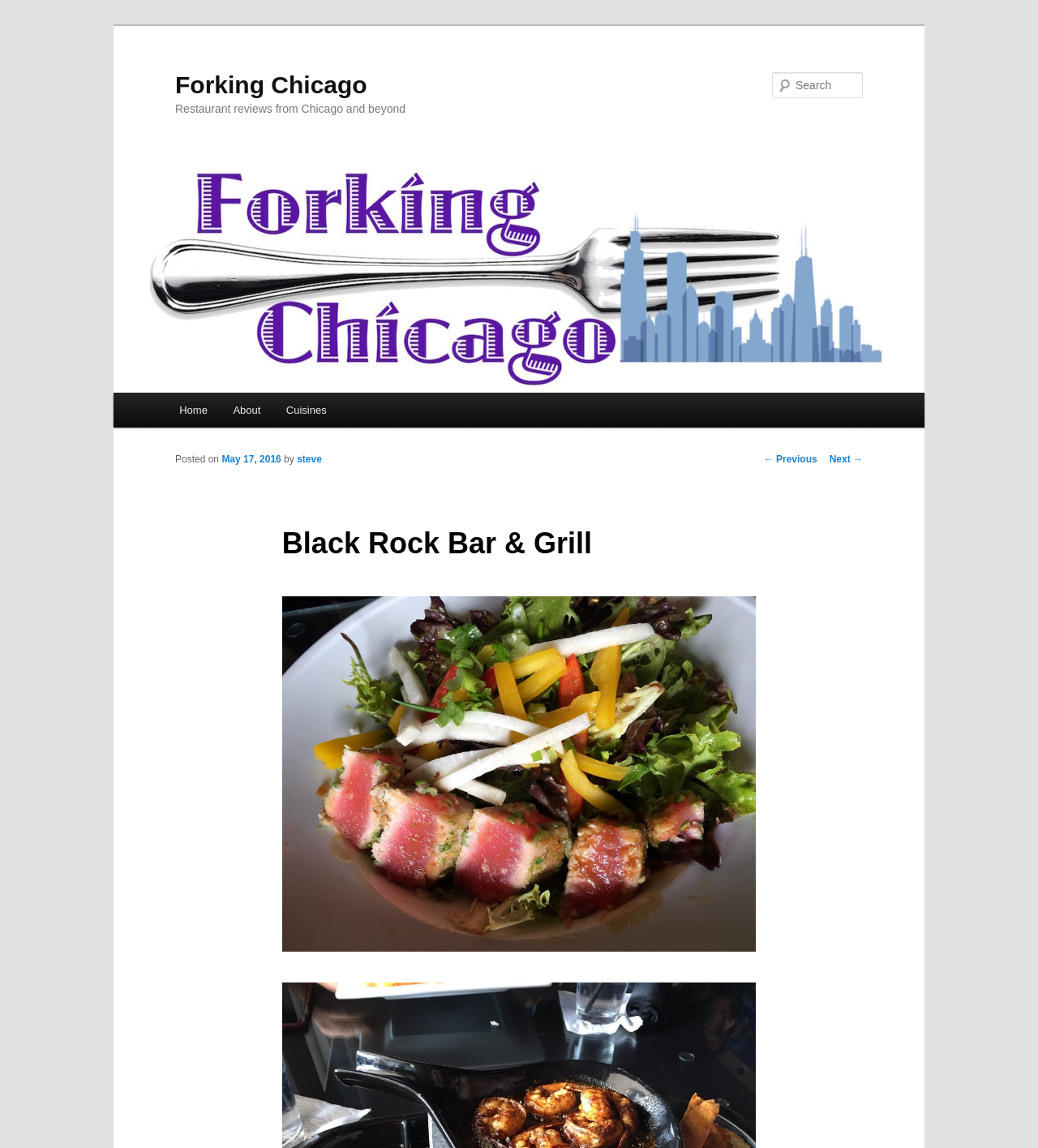Detail the various sections and features present on the webpage.

The webpage is about Black Rock Bar & Grill, with a focus on restaurant reviews from Chicago and beyond. At the top left, there is a link to skip to the primary content. Below it, there is a heading that reads "Forking Chicago", which is also a link. To the right of this heading, there is another heading that describes the website's purpose.

On the top right, there is a search bar with a label "Search" and a textbox to input search queries. Above the search bar, there is an image with the text "Forking Chicago".

Below the search bar, there is a main menu with links to "Home", "About", and "Cuisines". To the right of the main menu, there is a section with post navigation links, including "← Previous" and "Next →".

The main content of the webpage is a review of Black Rock Bar & Grill, with a heading that displays the restaurant's name. Below the heading, there is a section with the date "May 17, 2016" and the author's name "steve". There is also an image below the review.

Overall, the webpage has a simple layout with clear headings and concise text, making it easy to navigate and read.